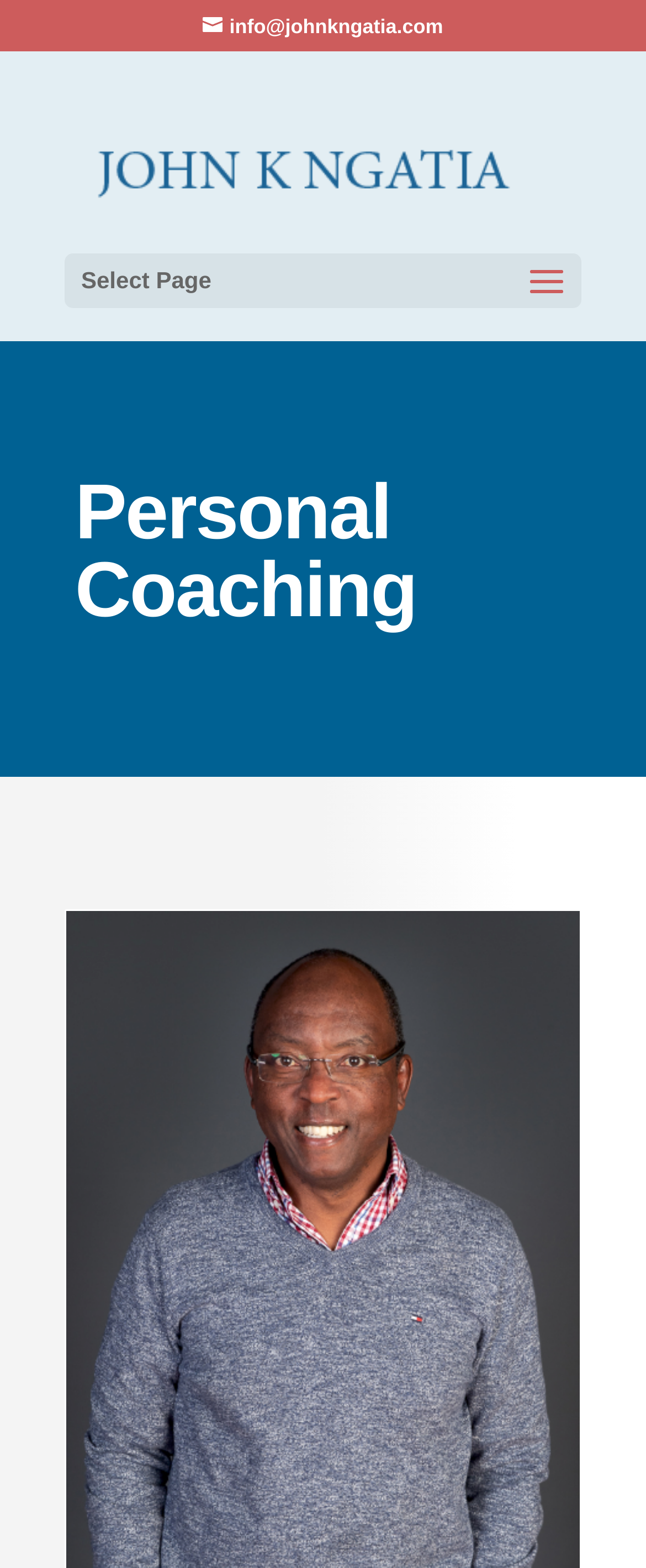Extract the bounding box for the UI element that matches this description: "info@johnkngatia.com".

[0.314, 0.01, 0.686, 0.024]